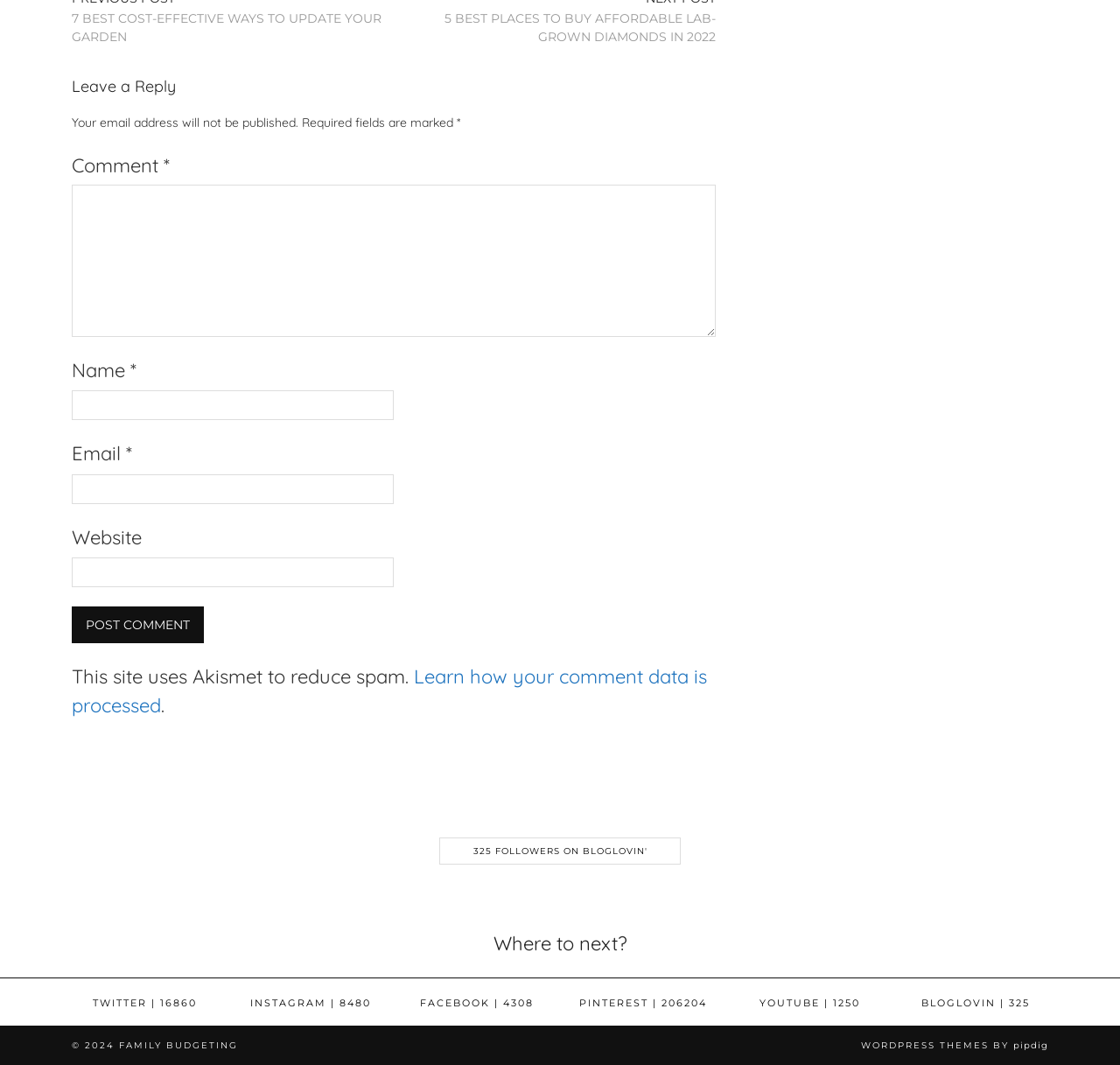Determine the bounding box coordinates of the clickable region to carry out the instruction: "Enter your name".

[0.064, 0.367, 0.352, 0.395]